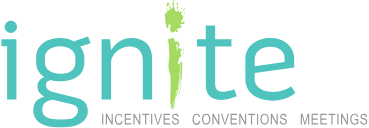Use a single word or phrase to answer the question:
What is the focus of Ignite's brand?

Event management and collaboration